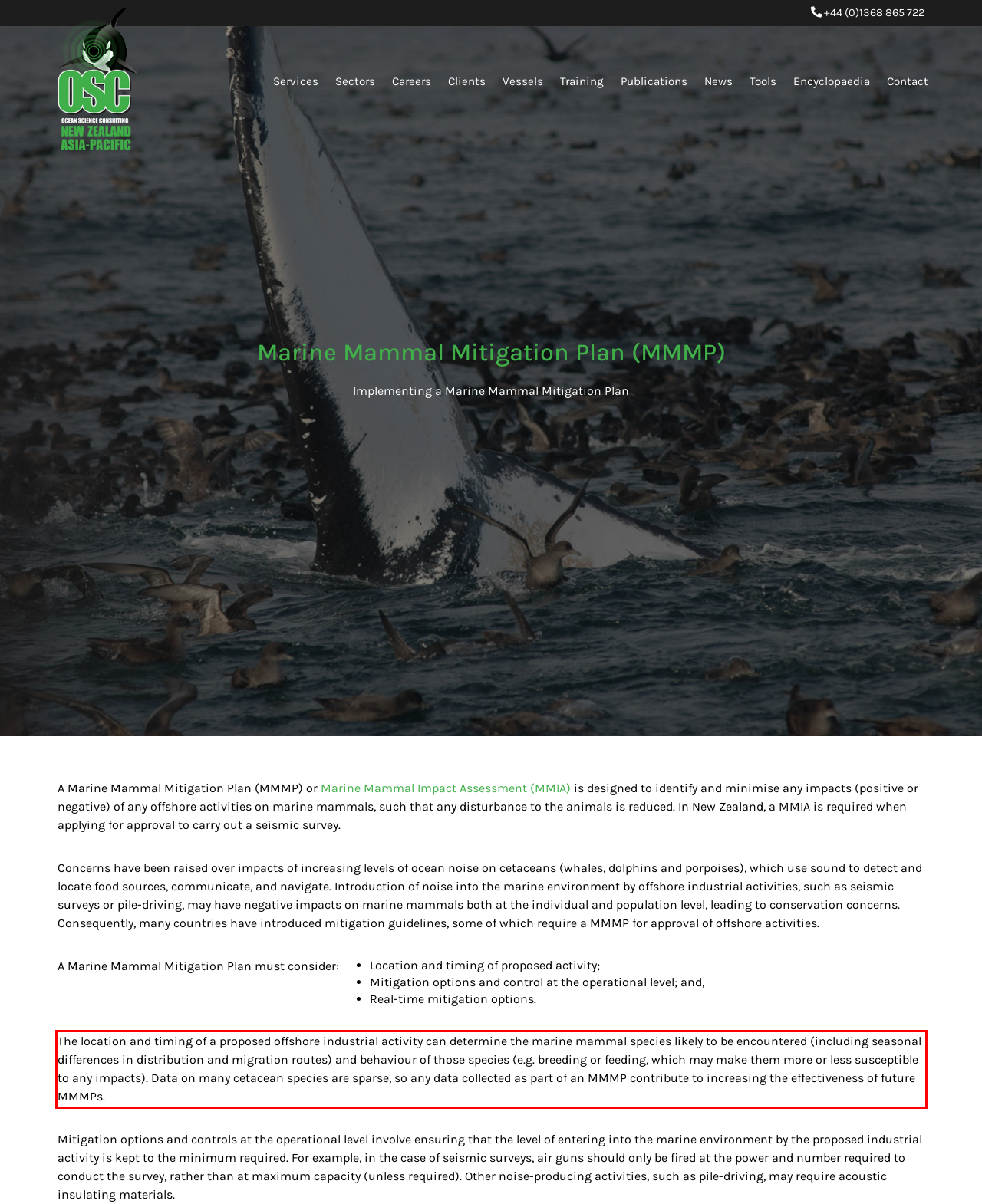You are provided with a screenshot of a webpage that includes a UI element enclosed in a red rectangle. Extract the text content inside this red rectangle.

The location and timing of a proposed offshore industrial activity can determine the marine mammal species likely to be encountered (including seasonal differences in distribution and migration routes) and behaviour of those species (e.g. breeding or feeding, which may make them more or less susceptible to any impacts). Data on many cetacean species are sparse, so any data collected as part of an MMMP contribute to increasing the effectiveness of future MMMPs.